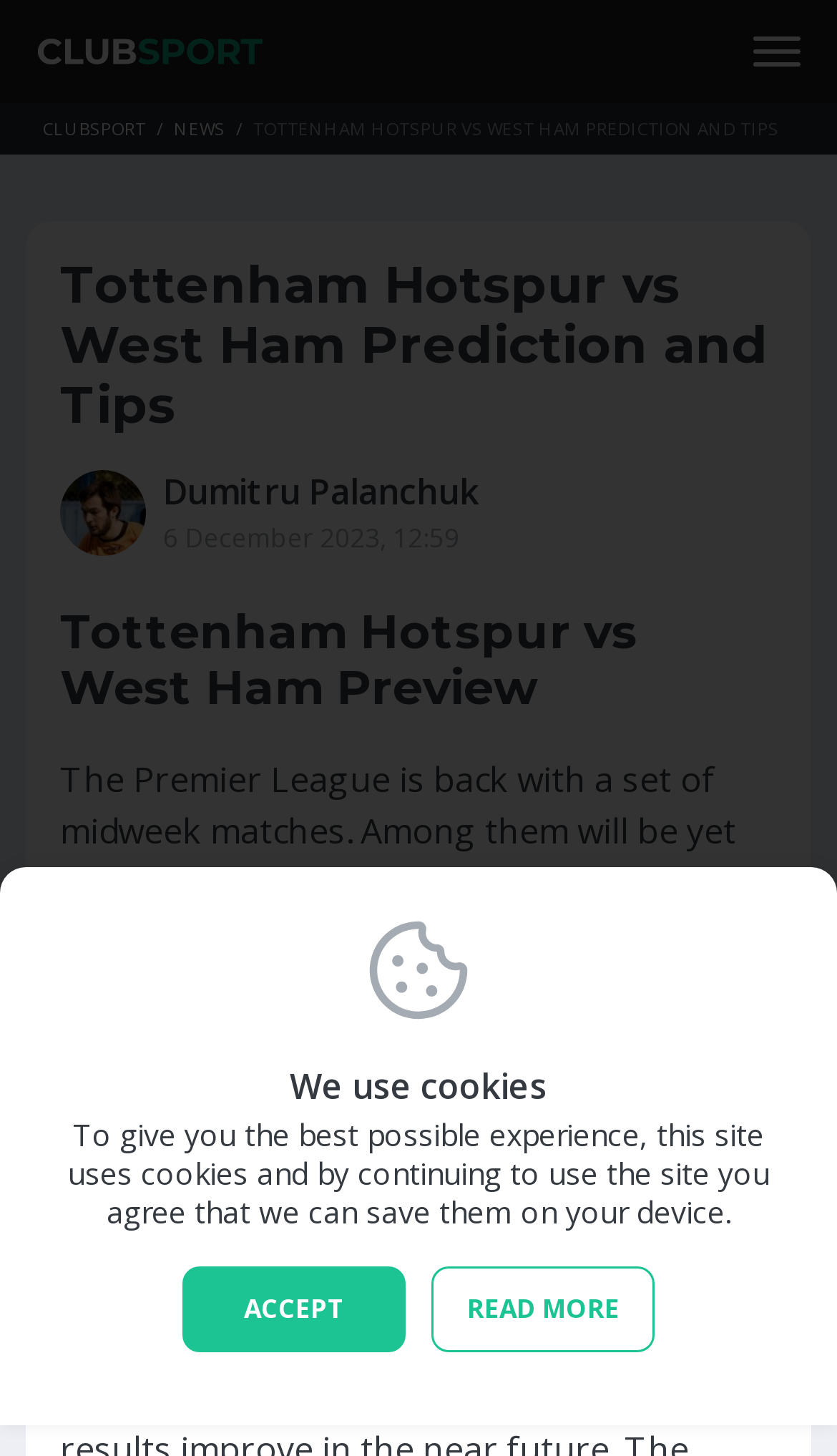Identify the bounding box coordinates for the UI element described as: "Dumitru Palanchuk6 December 2023, 12:59". The coordinates should be provided as four floats between 0 and 1: [left, top, right, bottom].

[0.072, 0.366, 0.572, 0.386]